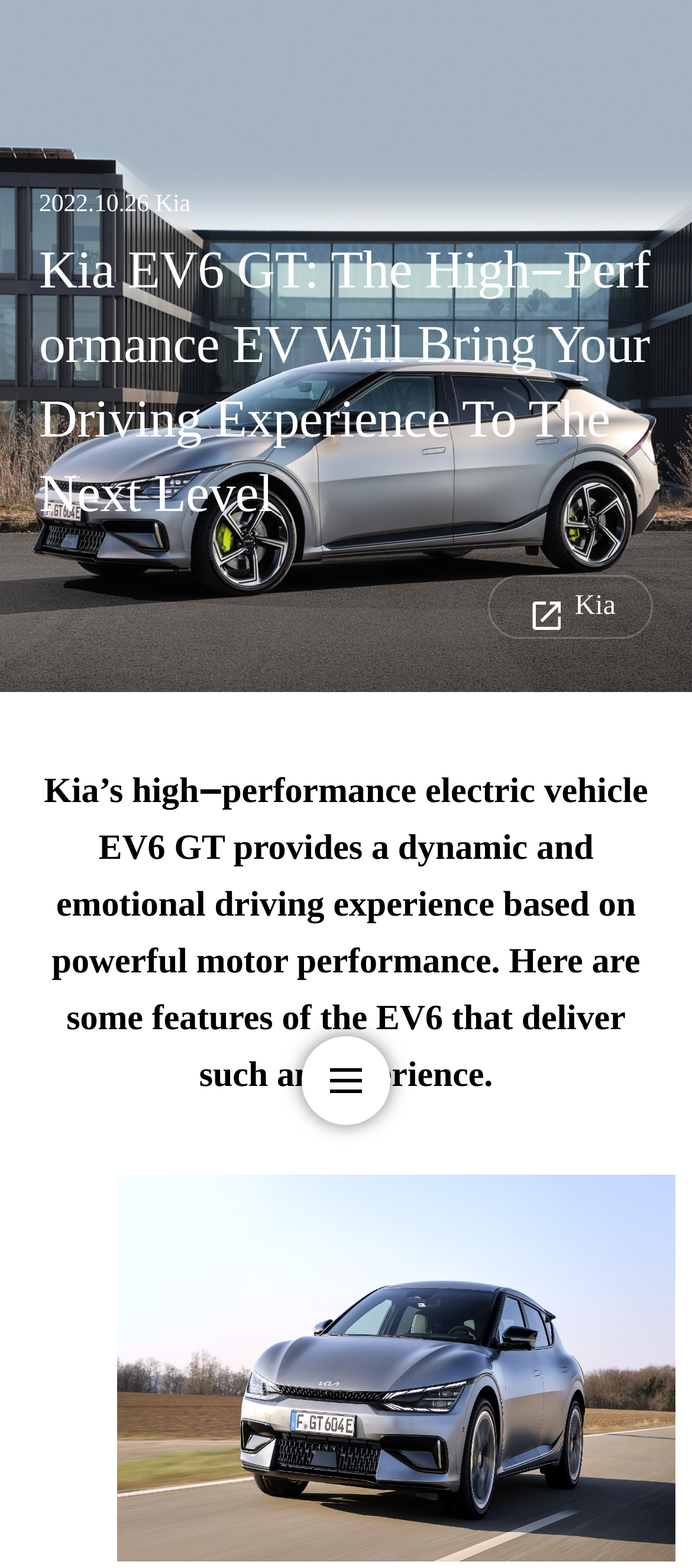Find the bounding box of the web element that fits this description: "Kia".

[0.705, 0.367, 0.944, 0.407]